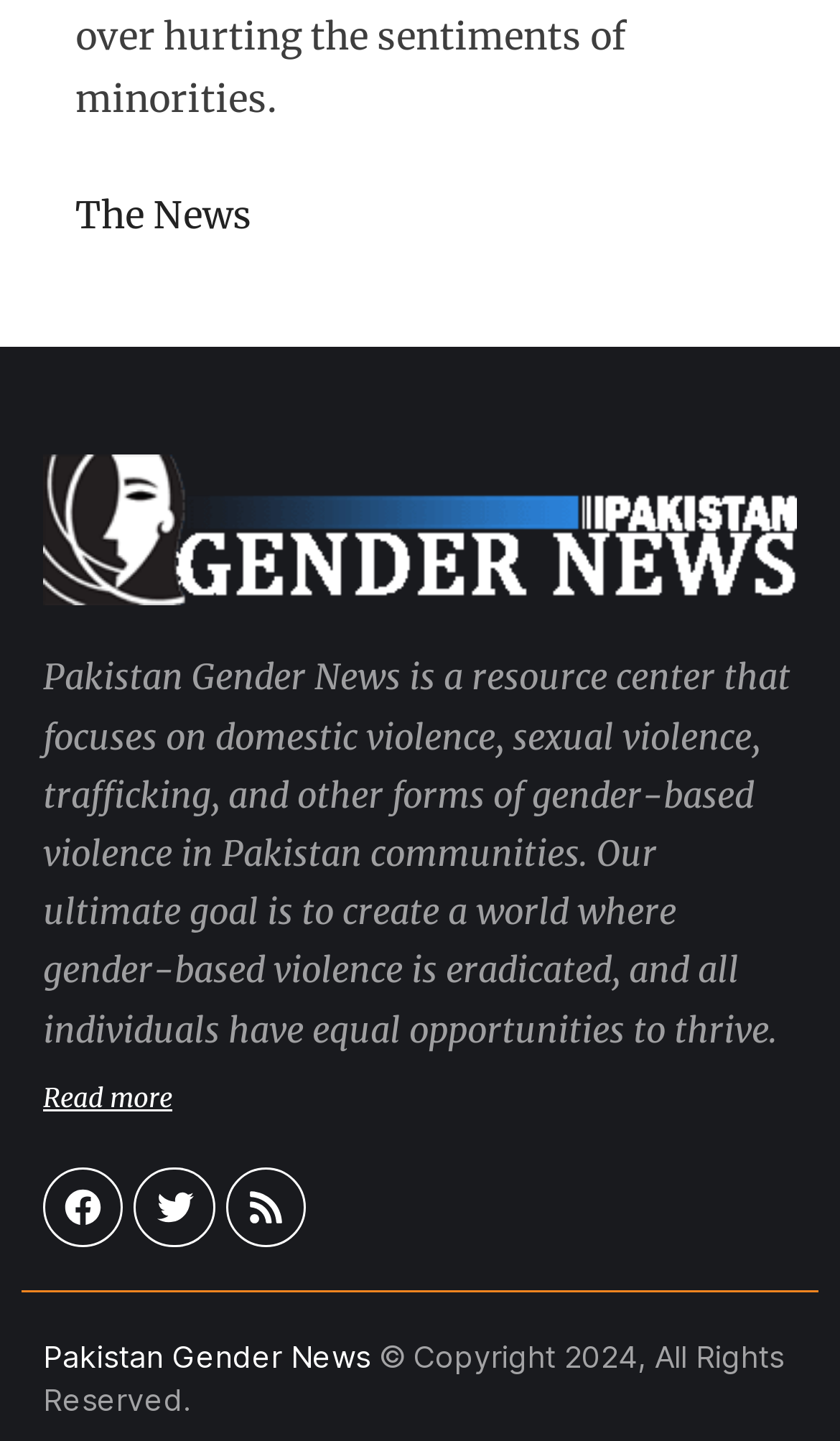What is the topic of focus for Pakistan Gender News?
Please use the image to provide a one-word or short phrase answer.

Gender-based violence